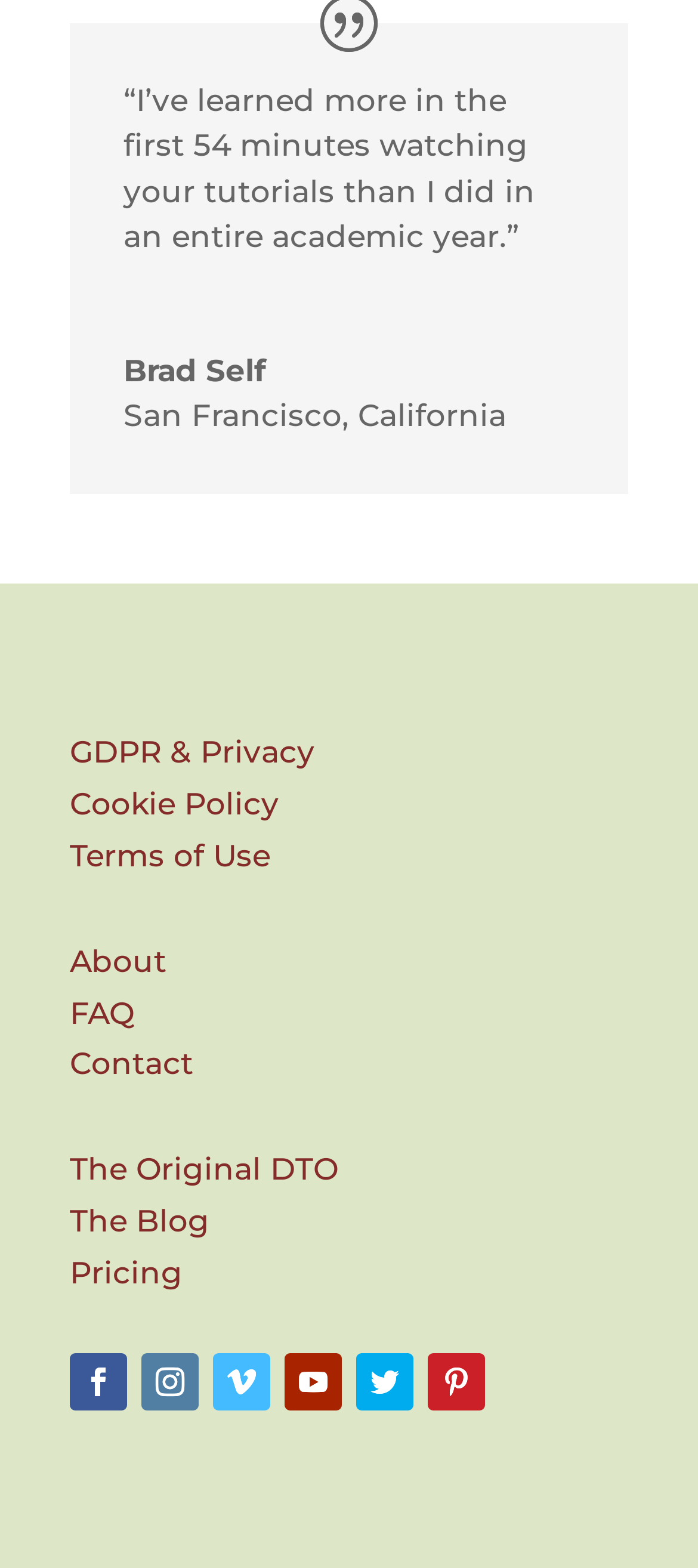Pinpoint the bounding box coordinates of the clickable area needed to execute the instruction: "Check the Pricing". The coordinates should be specified as four float numbers between 0 and 1, i.e., [left, top, right, bottom].

[0.1, 0.8, 0.262, 0.823]